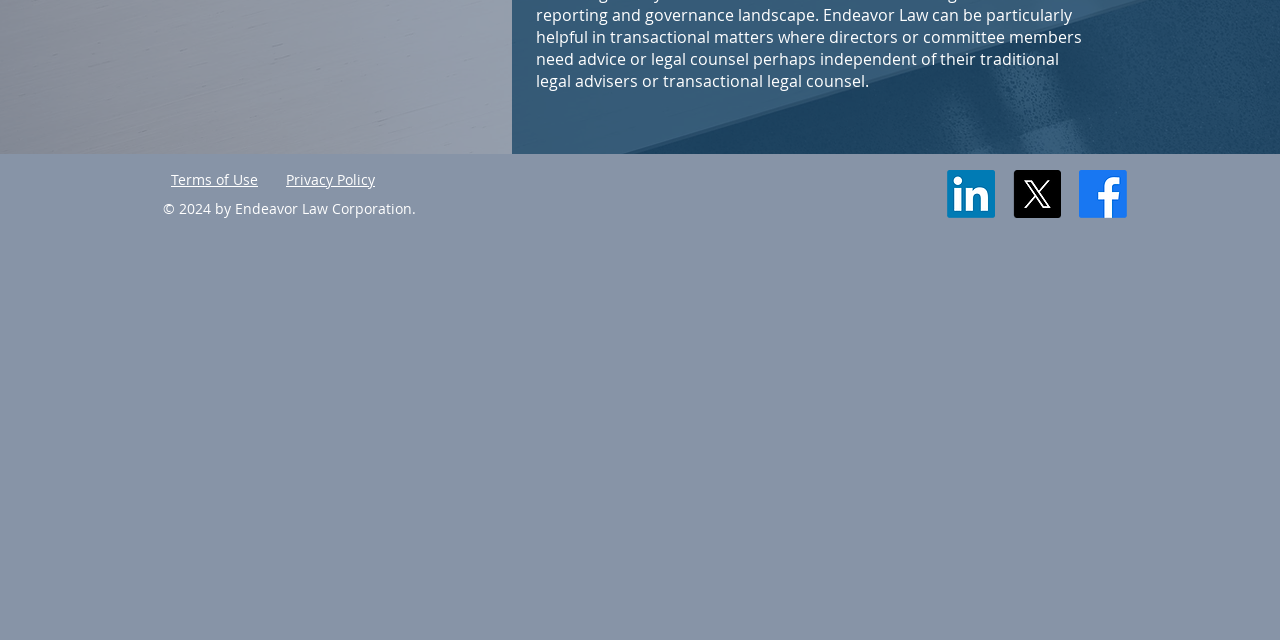Specify the bounding box coordinates (top-left x, top-left y, bottom-right x, bottom-right y) of the UI element in the screenshot that matches this description: aria-label="Facebook"

[0.843, 0.266, 0.88, 0.341]